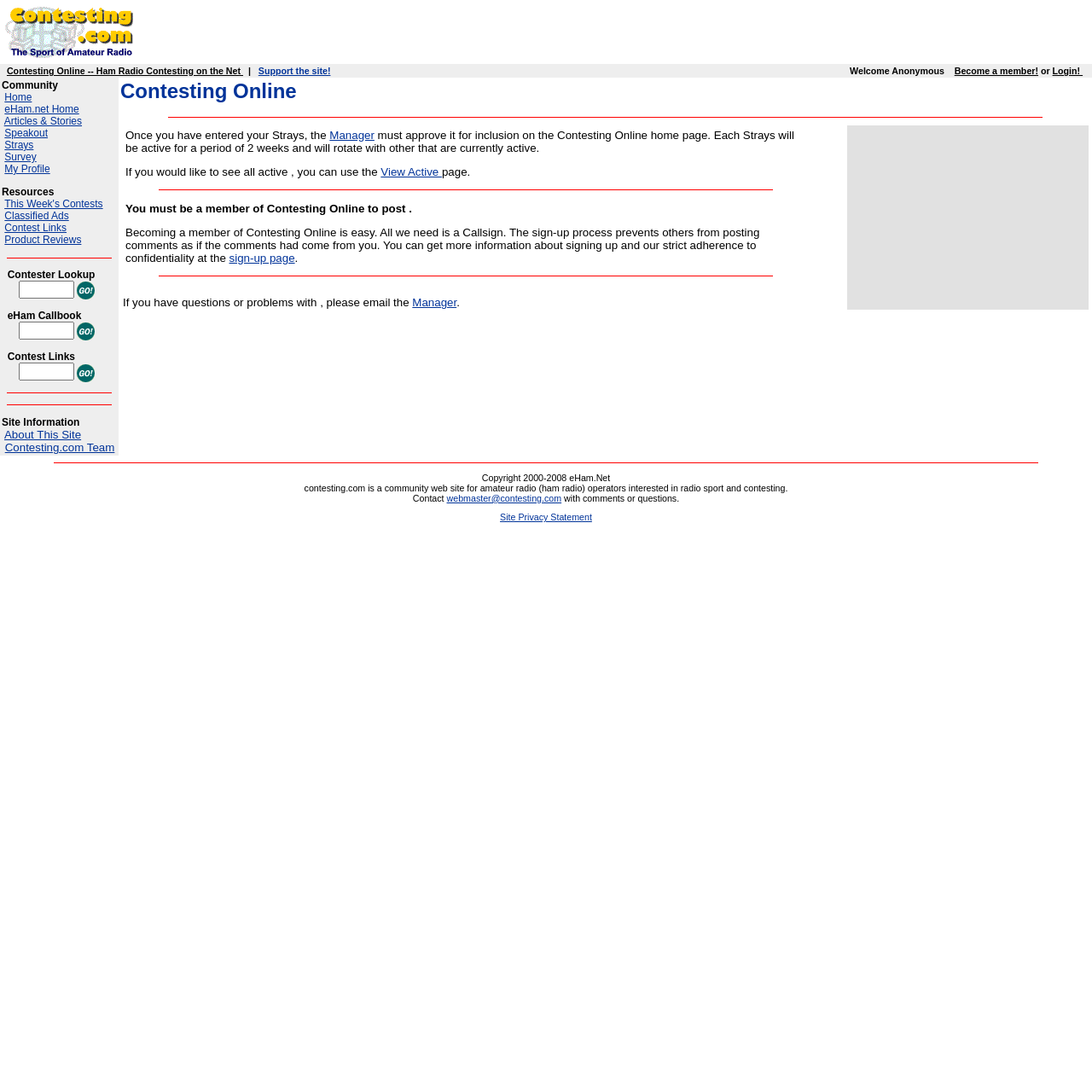Please locate the clickable area by providing the bounding box coordinates to follow this instruction: "Click the 'Login!' link".

[0.964, 0.06, 0.991, 0.07]